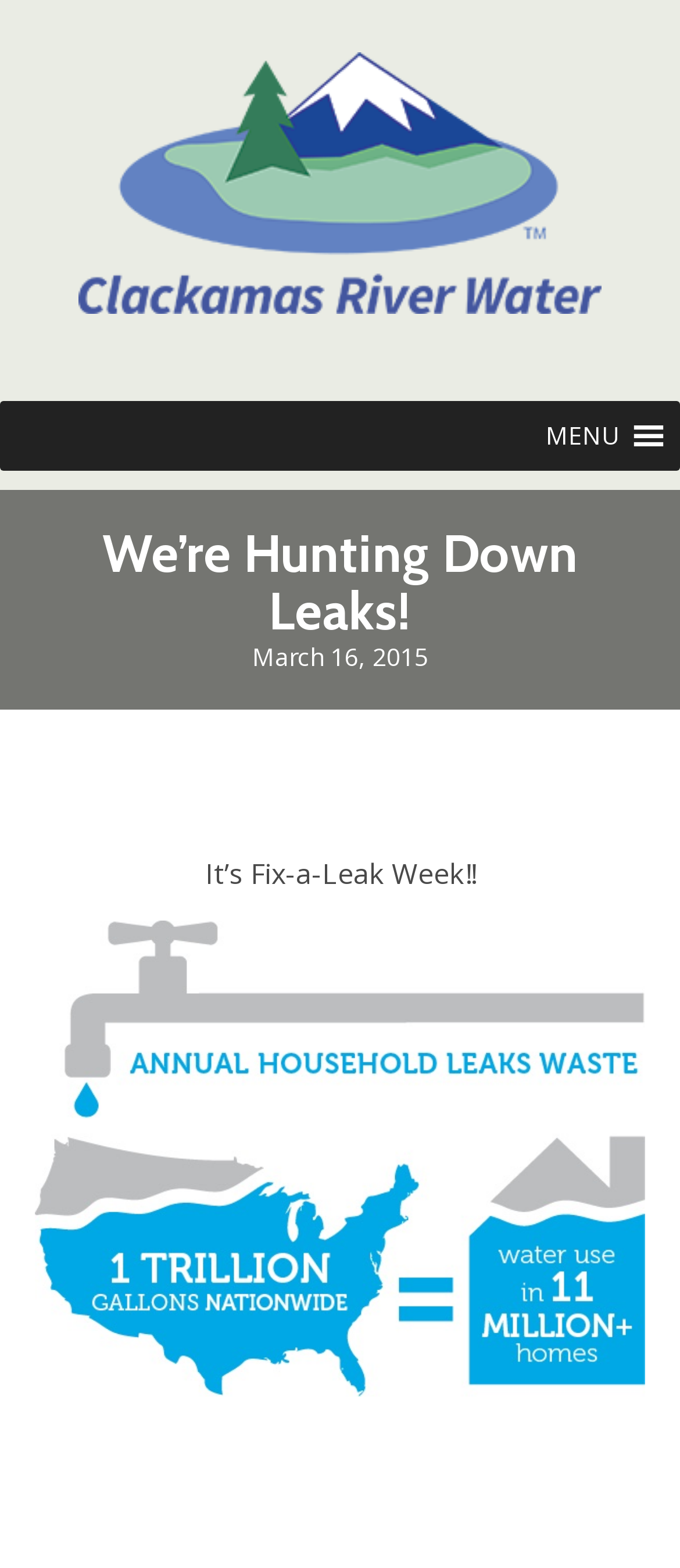Determine the bounding box coordinates (top-left x, top-left y, bottom-right x, bottom-right y) of the UI element described in the following text: MENUMENU

[0.803, 0.256, 0.91, 0.3]